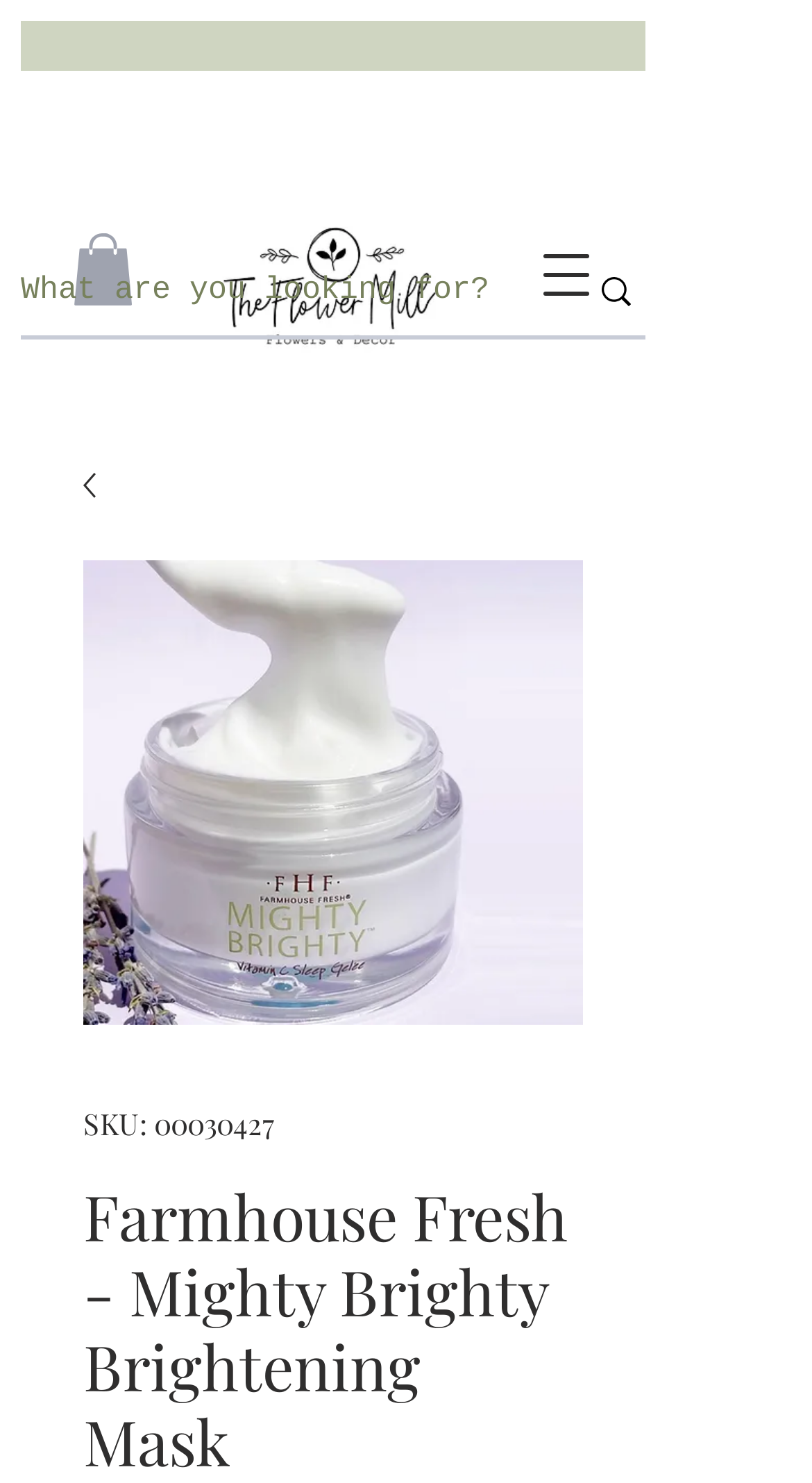Please extract the title of the webpage.

Farmhouse Fresh - Mighty Brighty Brightening Mask